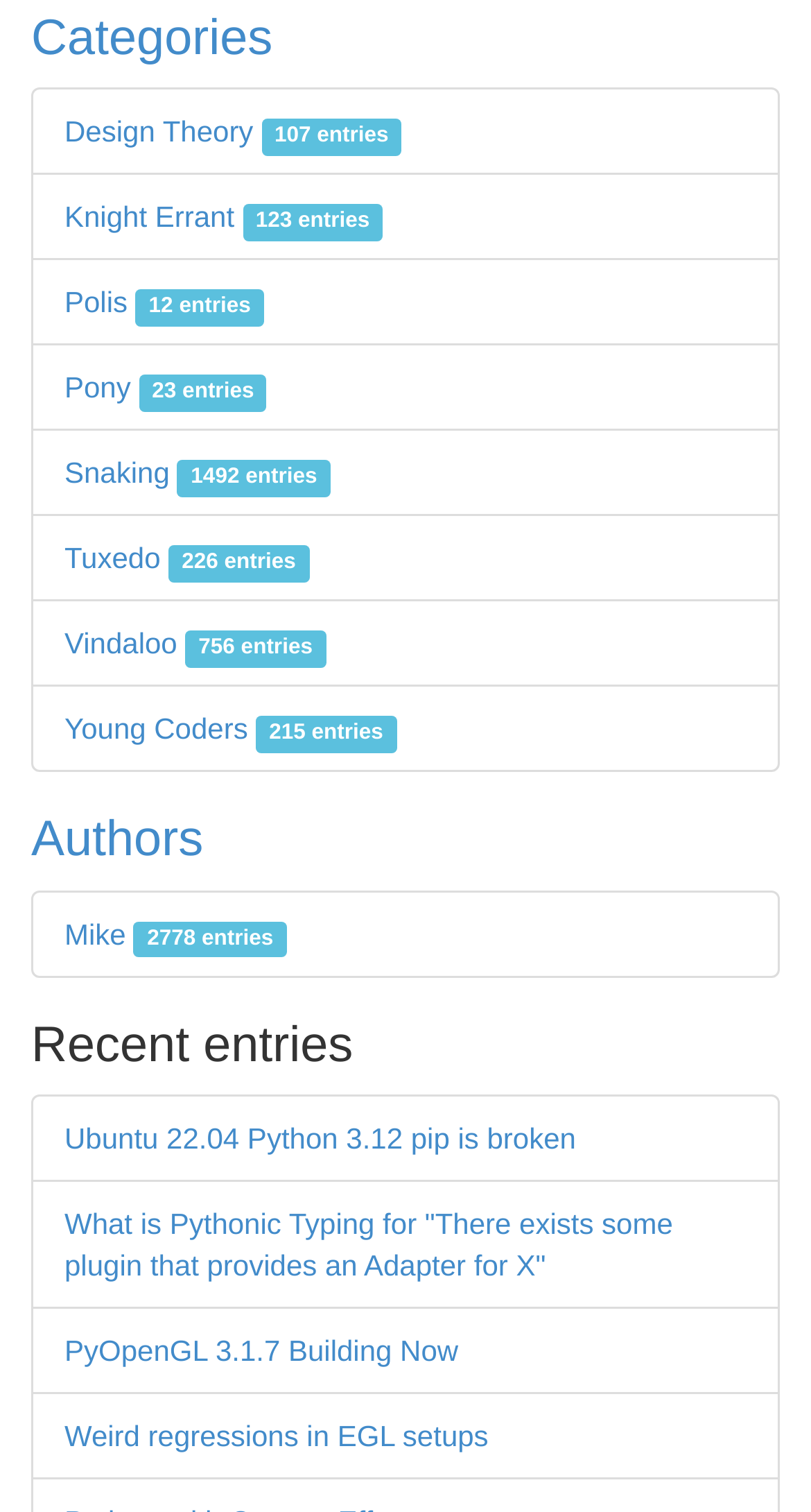Please provide a detailed answer to the question below by examining the image:
What is the category with the most entries?

I compared the number of entries for each category, and 'Snaking' has the most entries with 1492.